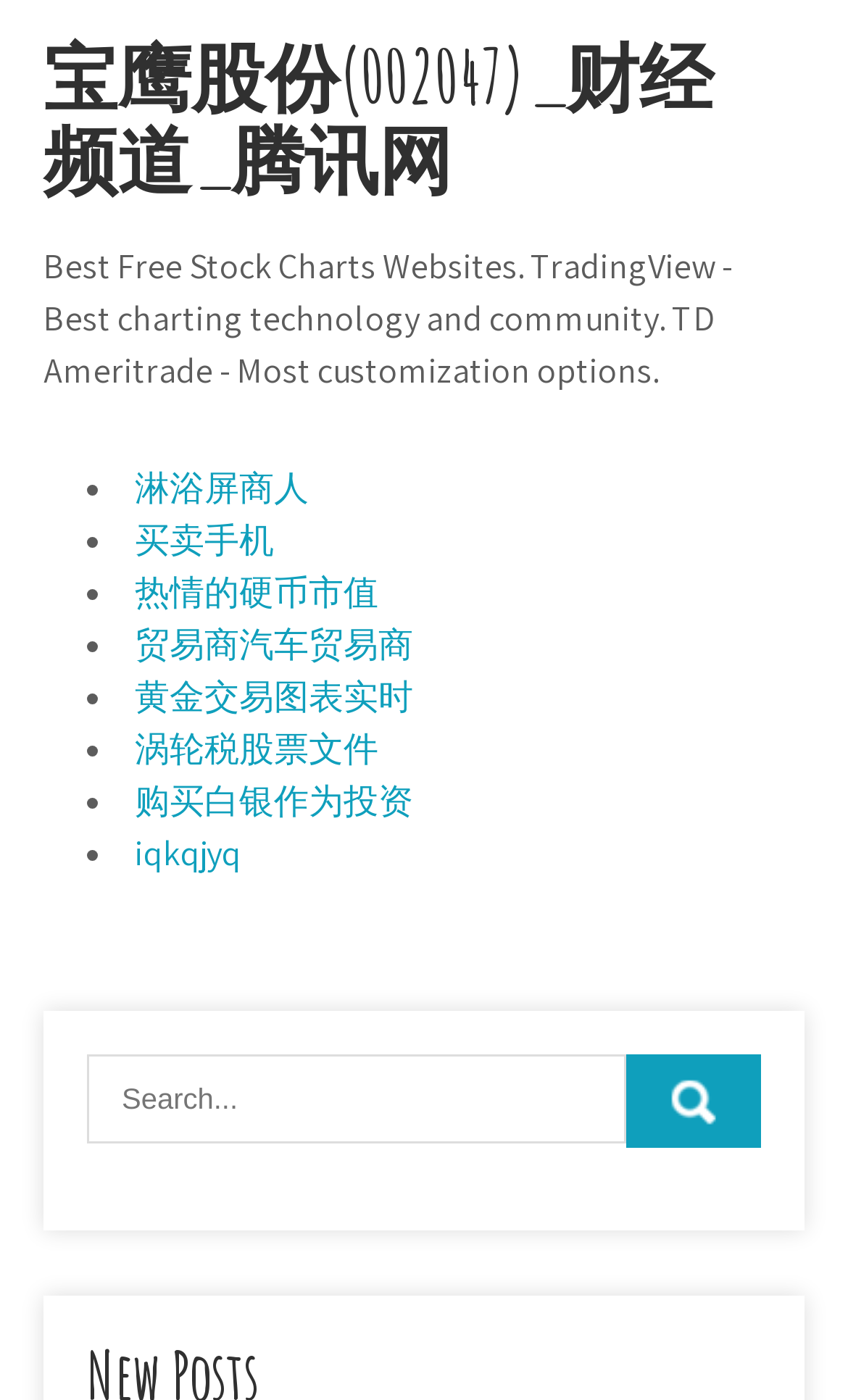Using the element description provided, determine the bounding box coordinates in the format (top-left x, top-left y, bottom-right x, bottom-right y). Ensure that all values are floating point numbers between 0 and 1. Element description: parent_node: 0 aria-label="Menu"

None